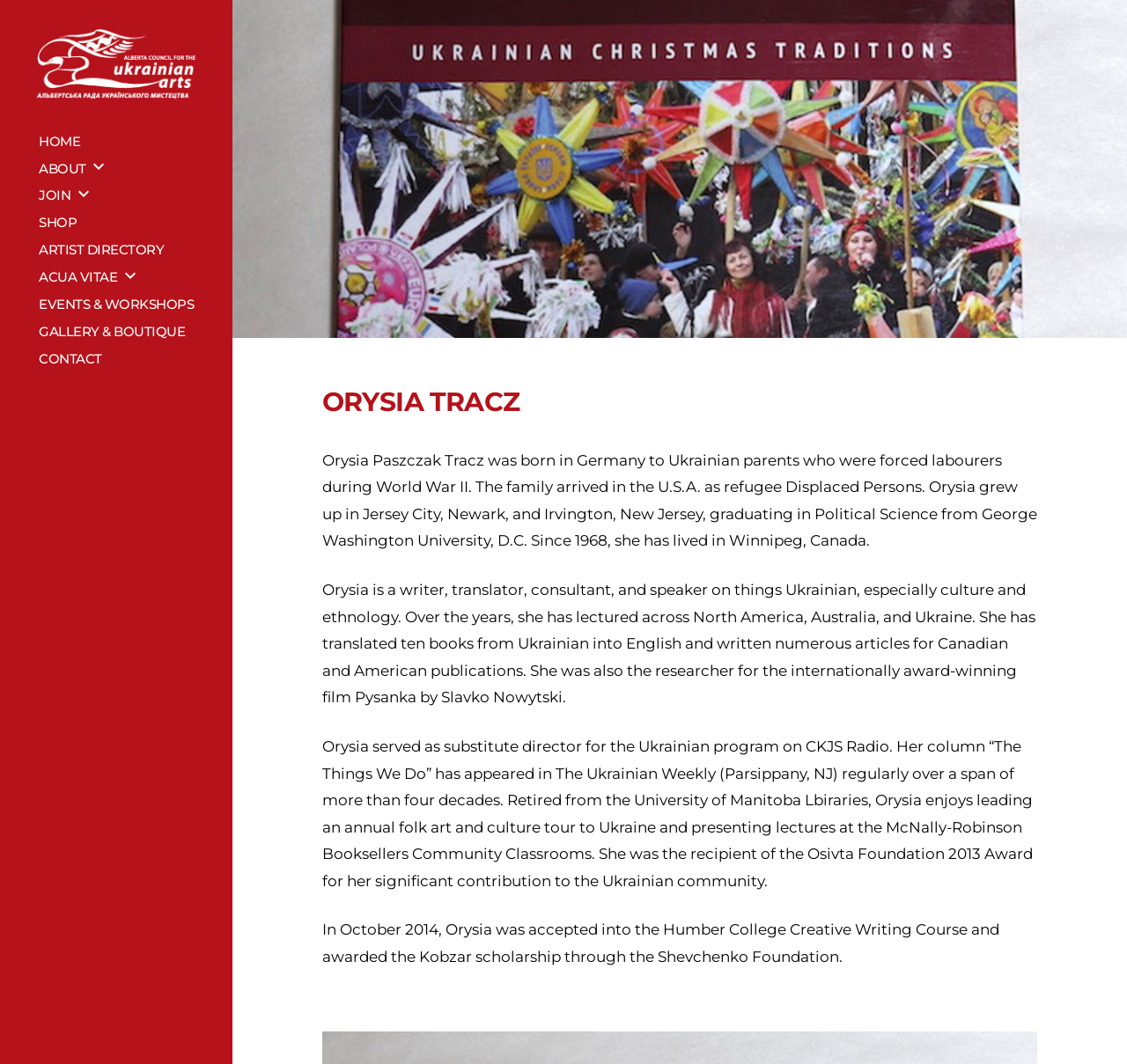Please find the bounding box for the following UI element description. Provide the coordinates in (top-left x, top-left y, bottom-right x, bottom-right y) format, with values between 0 and 1: Awards

[0.06, 0.482, 0.112, 0.496]